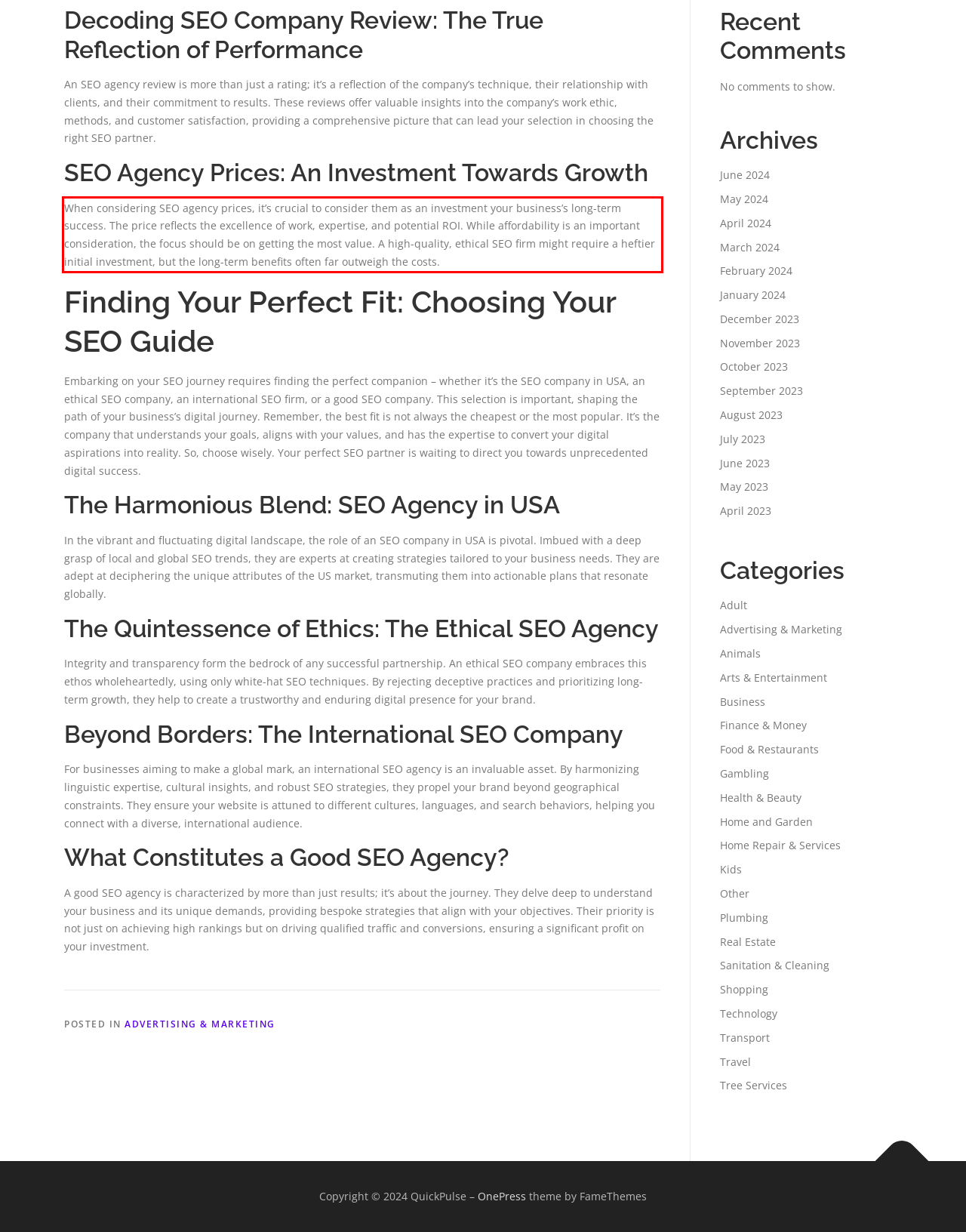You are provided with a webpage screenshot that includes a red rectangle bounding box. Extract the text content from within the bounding box using OCR.

When considering SEO agency prices, it’s crucial to consider them as an investment your business’s long-term success. The price reflects the excellence of work, expertise, and potential ROI. While affordability is an important consideration, the focus should be on getting the most value. A high-quality, ethical SEO firm might require a heftier initial investment, but the long-term benefits often far outweigh the costs.